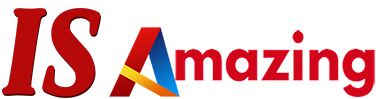What is the color transition of the letter 'A' in 'Amazing'?
Please analyze the image and answer the question with as much detail as possible.

According to the caption, the letter 'A' in 'Amazing' is creatively stylized with a gradient that transitions from yellow to blue, adding an element of dynamism and creativity to the logo.